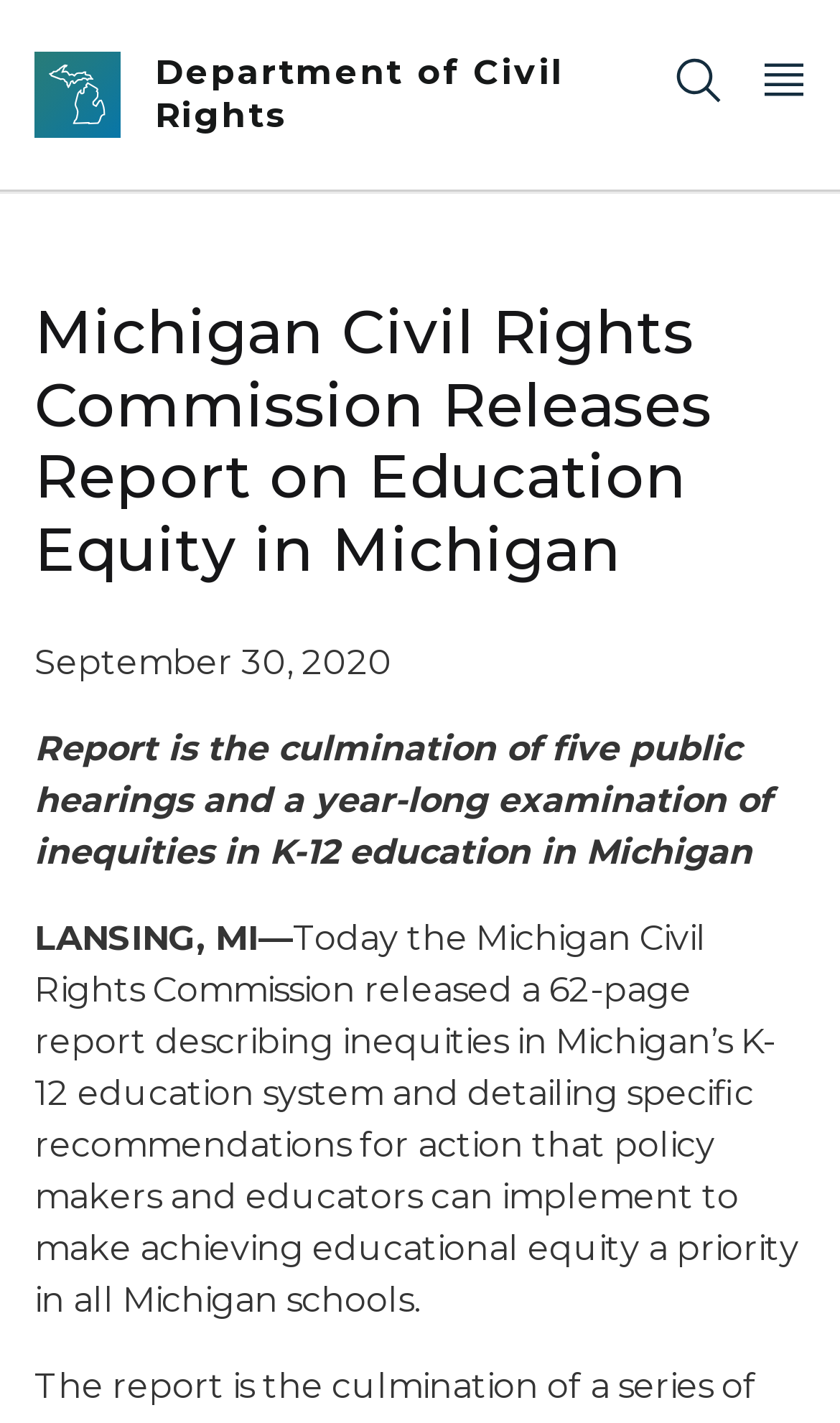Use the information in the screenshot to answer the question comprehensively: What is the name of the commission that released the report?

I found the name of the commission that released the report by looking at the static text elements that mention the commission's name, which is located at the top and middle of the webpage.